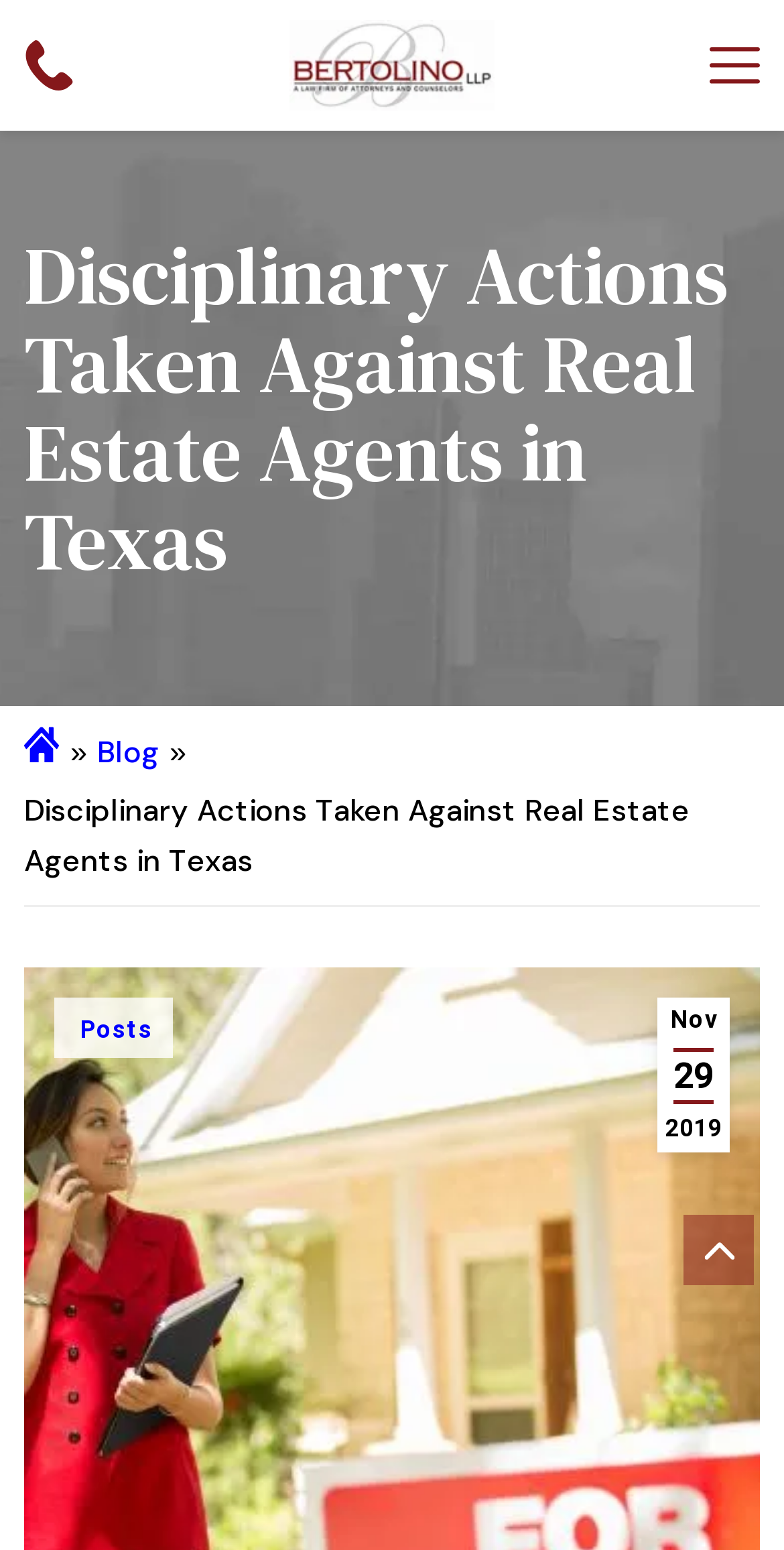Write a detailed summary of the webpage, including text, images, and layout.

The webpage is about disciplinary actions taken against real estate agents in Texas, specifically highlighting the importance of having an experienced license defense attorney. At the top left, there is a link to call Bertolino Law Firm, accompanied by a small image. Next to it, on the top center, is a link to Bertolino LLP, also accompanied by an image. On the top right, there is a menu button with an image.

Below the top section, there is a prominent heading that reads "Disciplinary Actions Taken Against Real Estate Agents in Texas". Underneath the heading, there is a link with a small image, followed by a static text "»". To the right of the static text, there is a link to the blog section.

The main content of the webpage is a section that appears to be a blog post, with the same title as the heading. Within this section, there is a link to "Posts" and a series of static texts that indicate the date of the post, which is November 29, 2019. At the bottom right, there is a button to scroll up, accompanied by a small image.

Overall, the webpage has a simple and organized layout, with clear headings and concise text, and several links and buttons to navigate to different sections of the website.